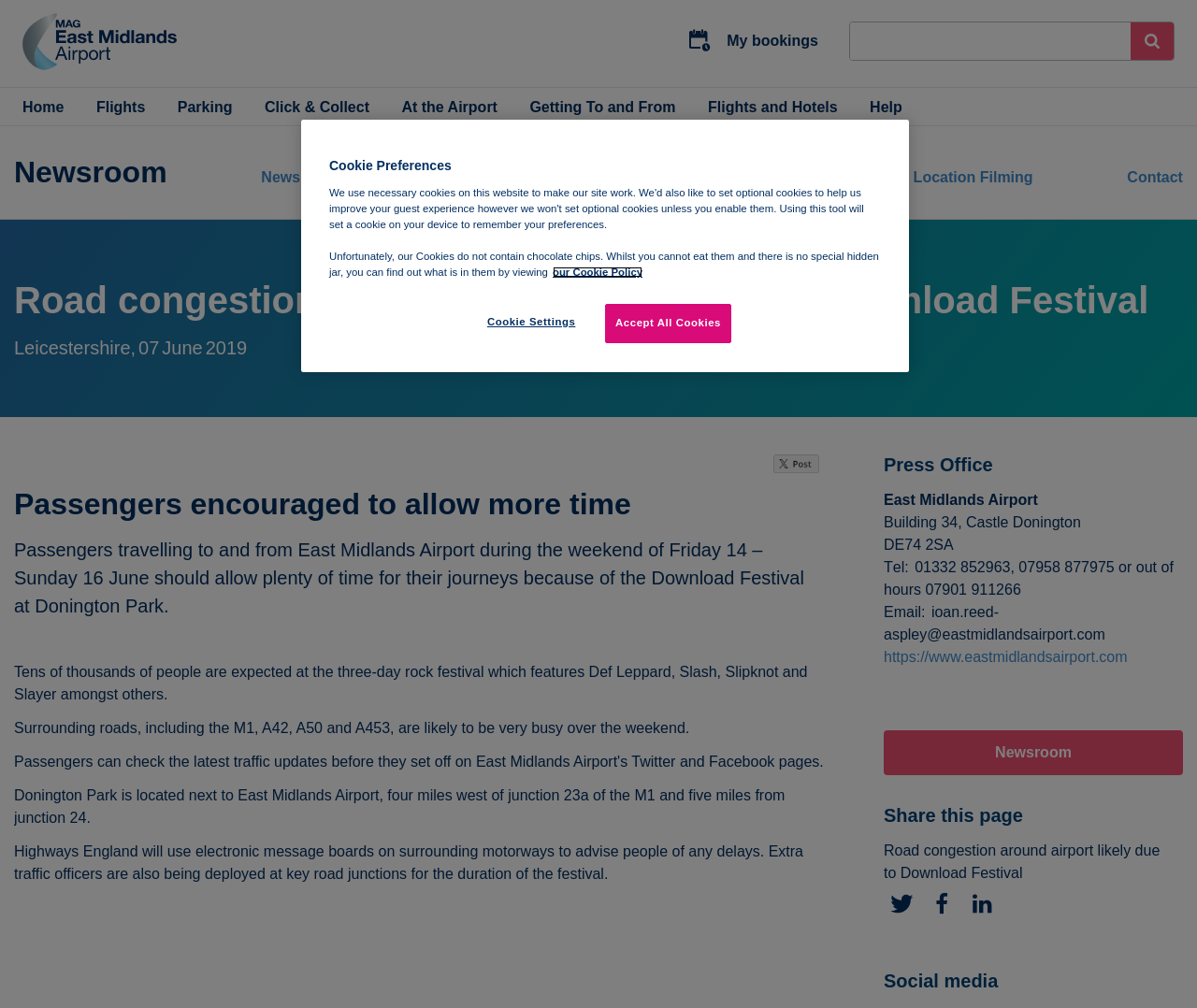Could you determine the bounding box coordinates of the clickable element to complete the instruction: "View my bookings"? Provide the coordinates as four float numbers between 0 and 1, i.e., [left, top, right, bottom].

[0.576, 0.021, 0.684, 0.06]